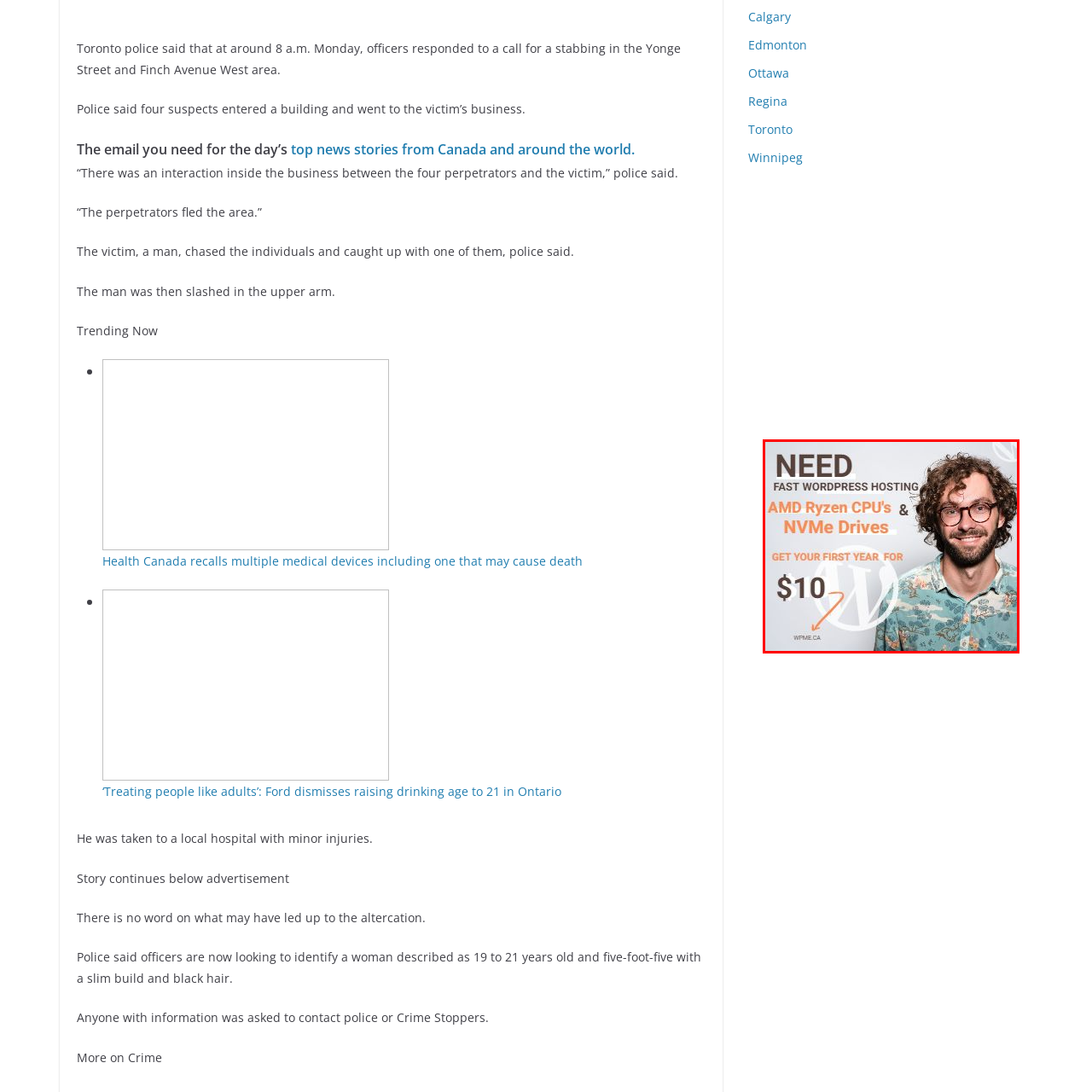What is the website URL for the hosting service?
View the image highlighted by the red bounding box and provide your answer in a single word or a brief phrase.

WPME.CA